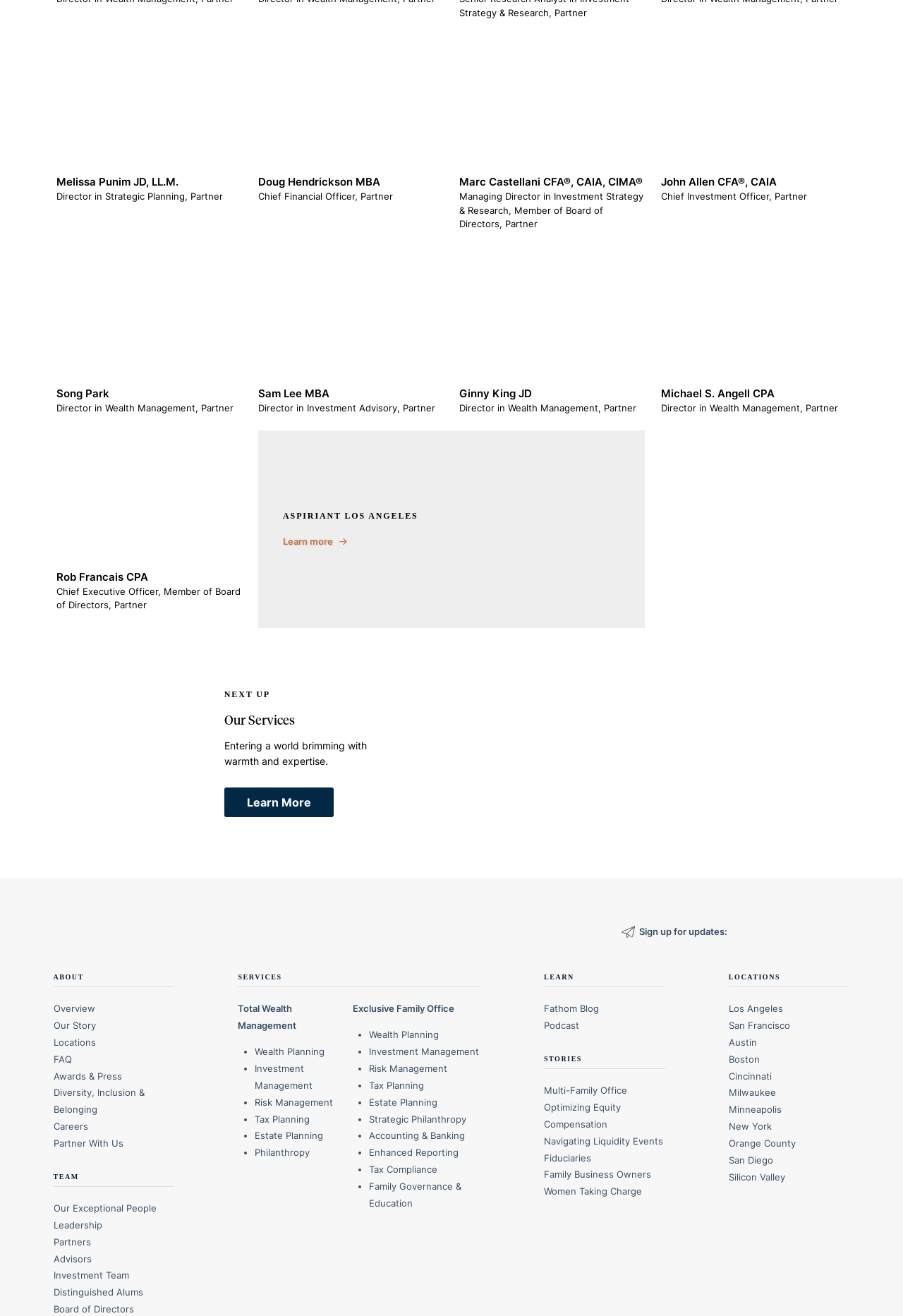Answer the following in one word or a short phrase: 
How many partners are listed on this webpage?

8